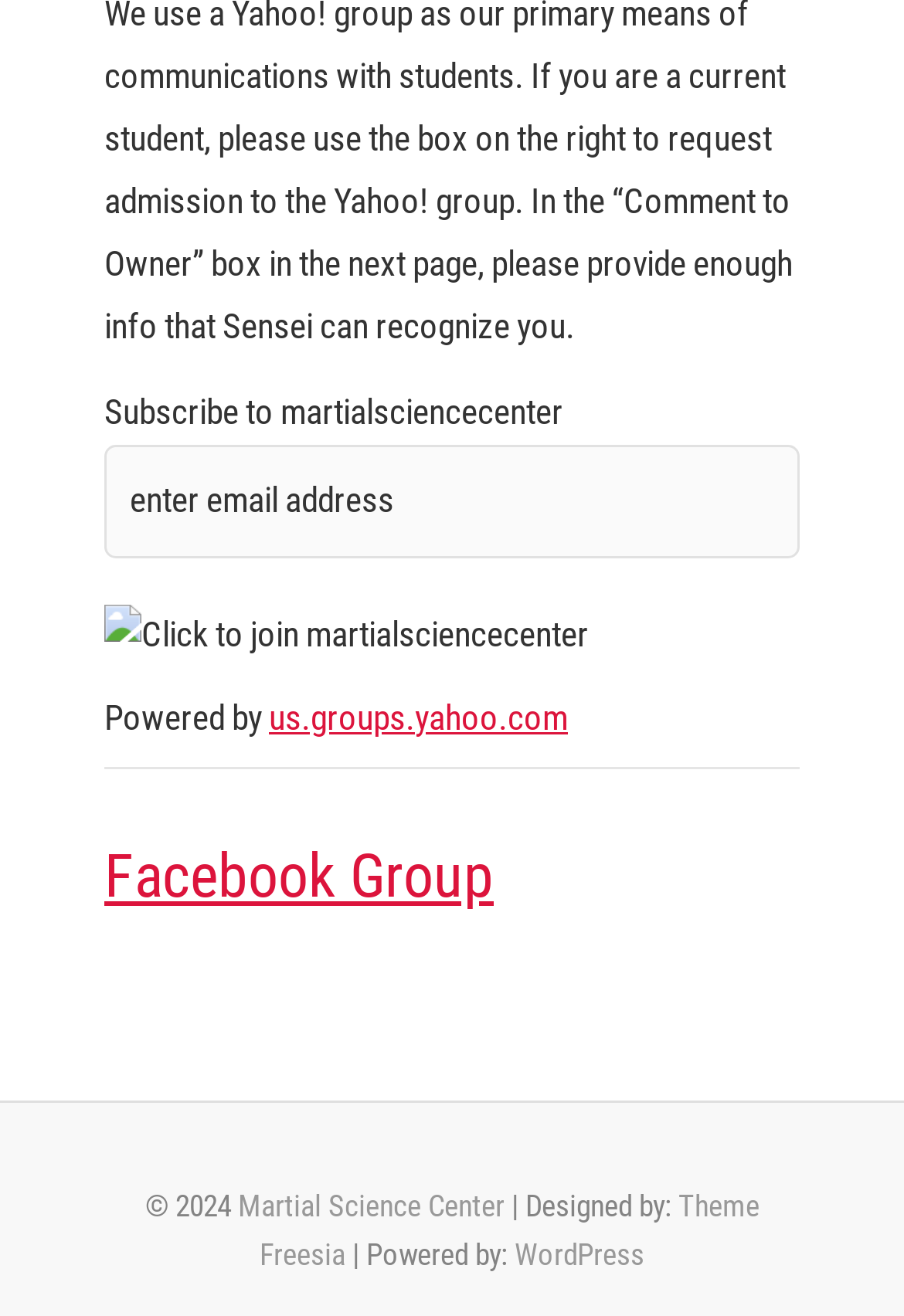Identify the bounding box for the given UI element using the description provided. Coordinates should be in the format (top-left x, top-left y, bottom-right x, bottom-right y) and must be between 0 and 1. Here is the description: Theme Freesia

[0.287, 0.904, 0.84, 0.967]